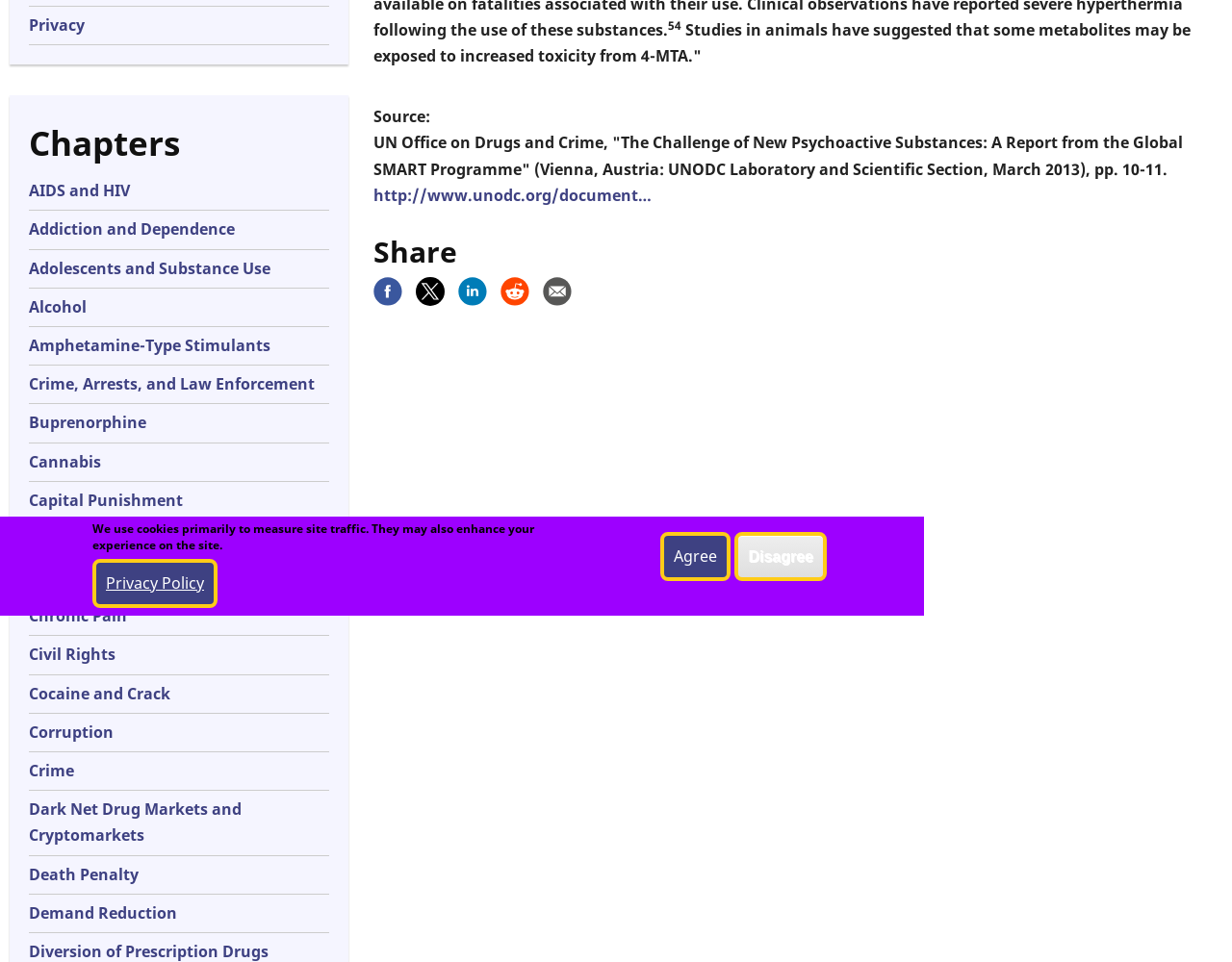Give the bounding box coordinates for the element described by: "Death Penalty".

[0.023, 0.898, 0.112, 0.92]